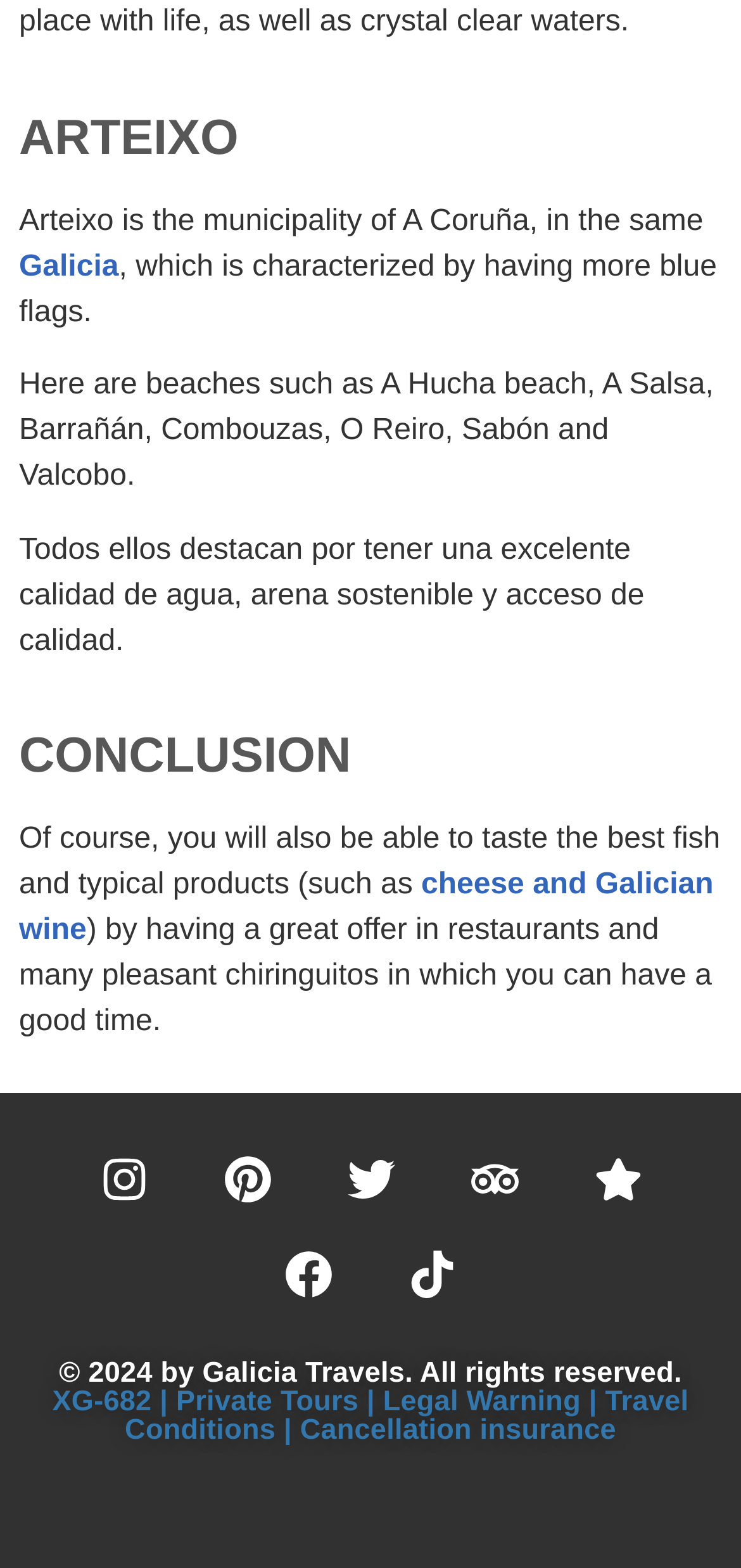Find the bounding box coordinates of the element you need to click on to perform this action: 'Click on Galicia'. The coordinates should be represented by four float values between 0 and 1, in the format [left, top, right, bottom].

[0.026, 0.16, 0.16, 0.18]